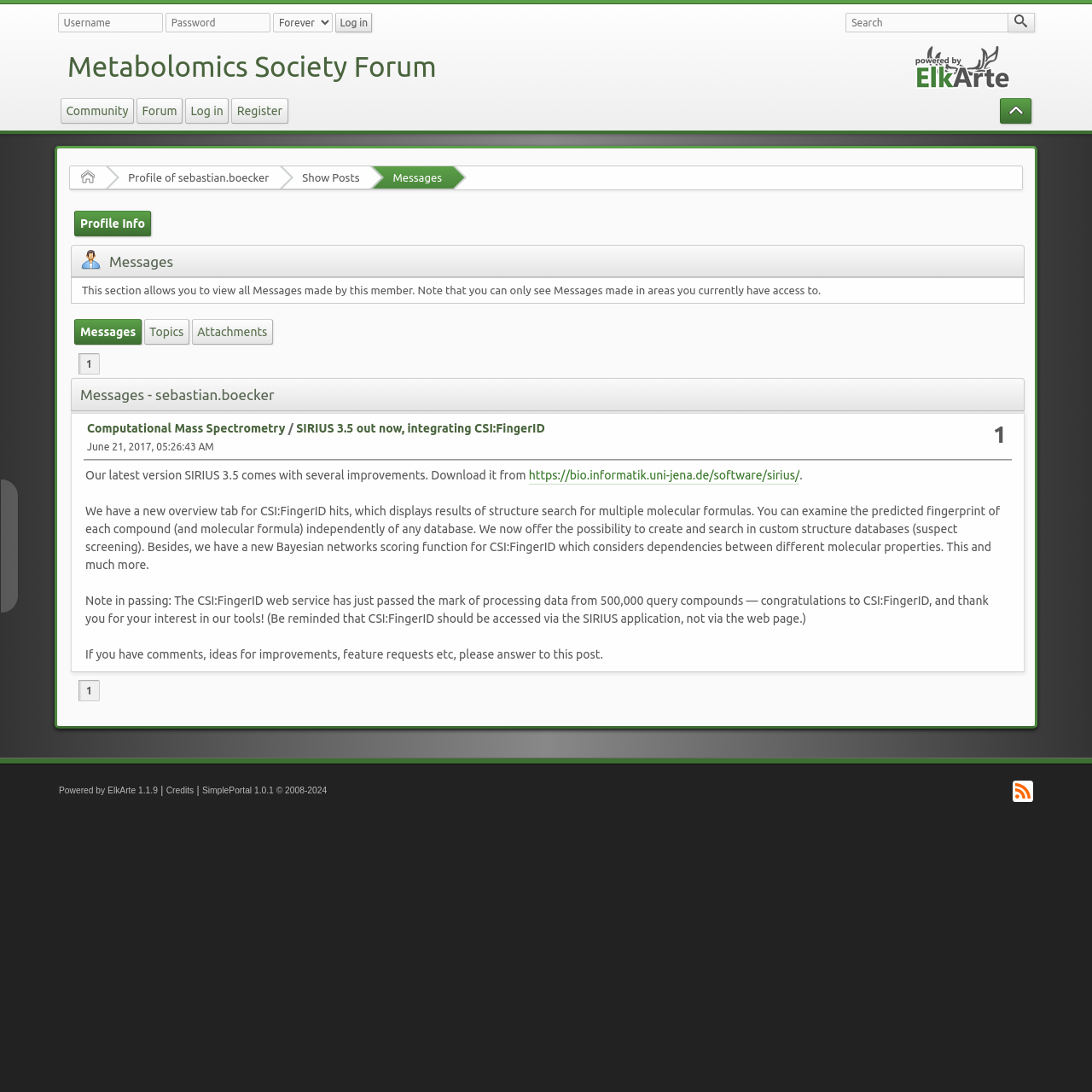Generate the text content of the main heading of the webpage.

Metabolomics Society Forum